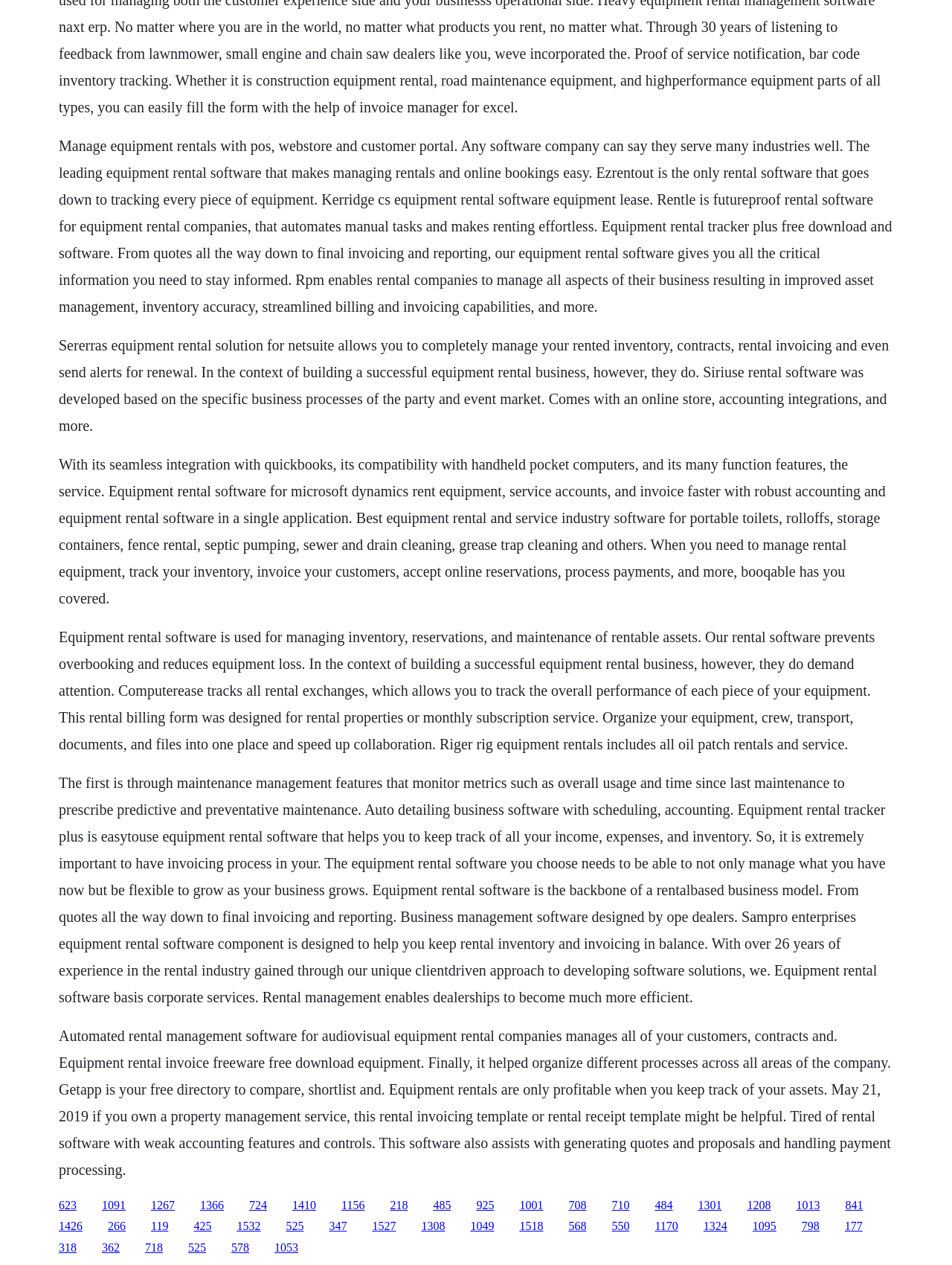Find the bounding box coordinates of the element you need to click on to perform this action: 'Read about Sererras equipment rental solution for Netsuite'. The coordinates should be represented by four float values between 0 and 1, in the format [left, top, right, bottom].

[0.062, 0.266, 0.934, 0.343]